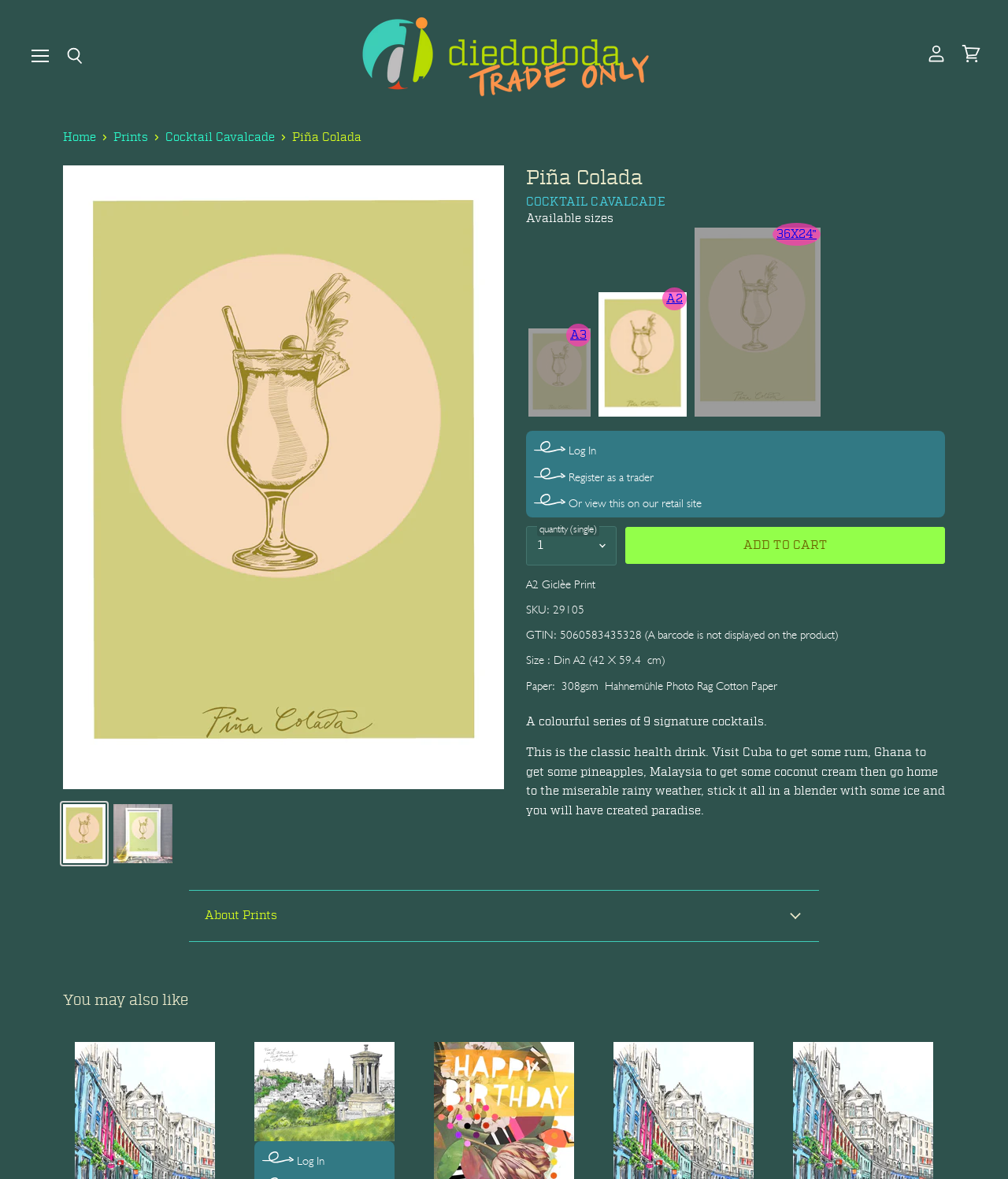Please give a succinct answer to the question in one word or phrase:
What is the size of the A2 Giclée Print?

Din A2 (42 X 59.4 cm)